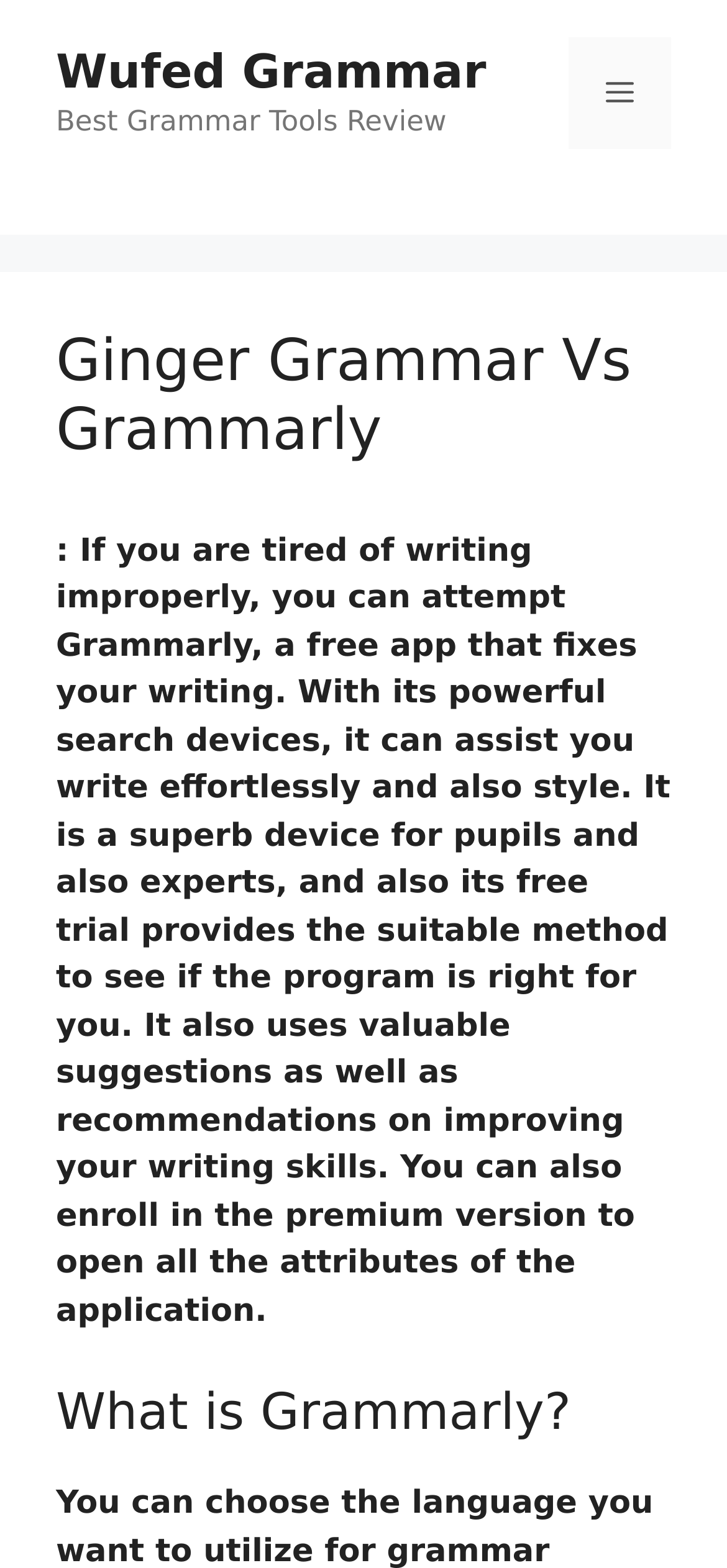Describe all the visual and textual components of the webpage comprehensively.

The webpage is about comparing Grammarly with Ginger Grammar, with a focus on the benefits of using Grammarly. At the top of the page, there is a banner with the site's name, accompanied by a link to "Wufed Grammar" and a static text "Best Grammar Tools Review". To the right of these elements is a navigation menu toggle button labeled "Menu".

Below the banner, there is a main content section with a heading "Ginger Grammar Vs Grammarly" in a large font size. Following this heading is a descriptive paragraph that explains the benefits of using Grammarly, including its ability to fix writing, provide valuable suggestions, and offer a free trial. This paragraph is positioned in the middle of the page, spanning almost the entire width.

Further down the page, there is another heading "What is Grammarly?" which is likely to introduce a section that provides more information about the Grammarly app. Overall, the page has a simple layout with a clear focus on promoting Grammarly as a useful tool for improving writing skills.